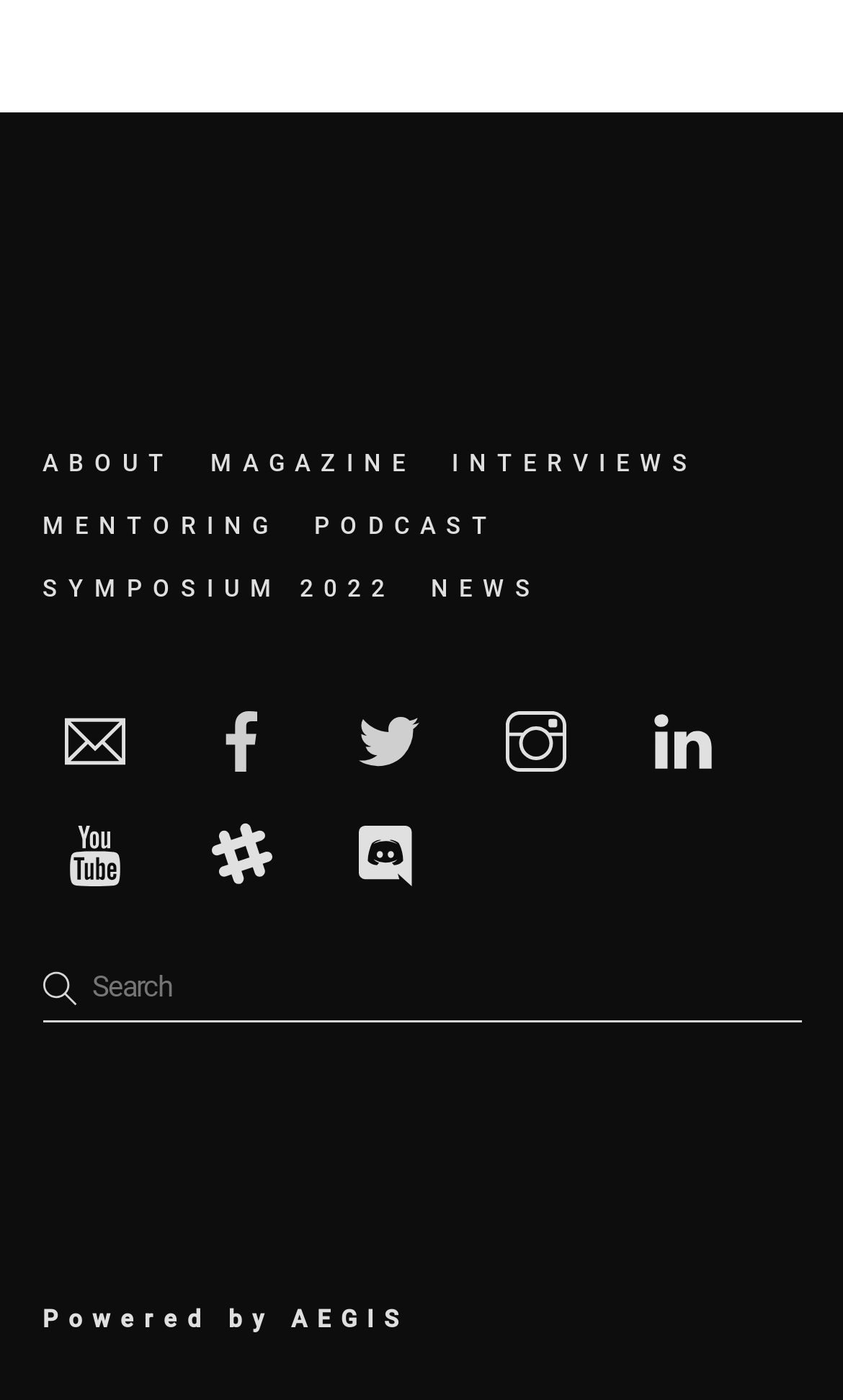What is the last link in the navigation menu?
Use the image to give a comprehensive and detailed response to the question.

I looked at the navigation menu and found the last link, which is 'SYMPOSIUM 2022', located at the bottom of the menu.